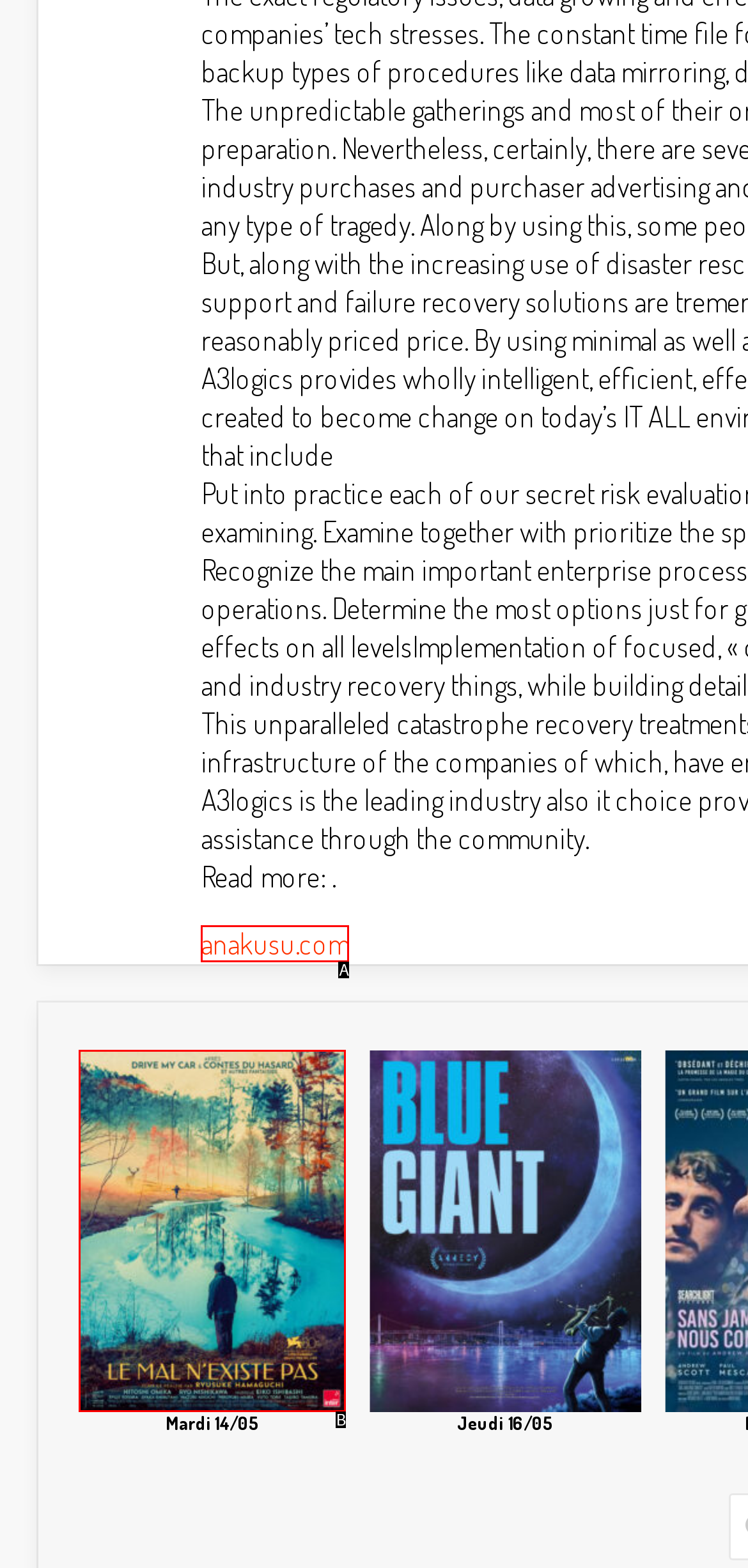Identify the letter of the UI element that fits the description: anakusu.com
Respond with the letter of the option directly.

A